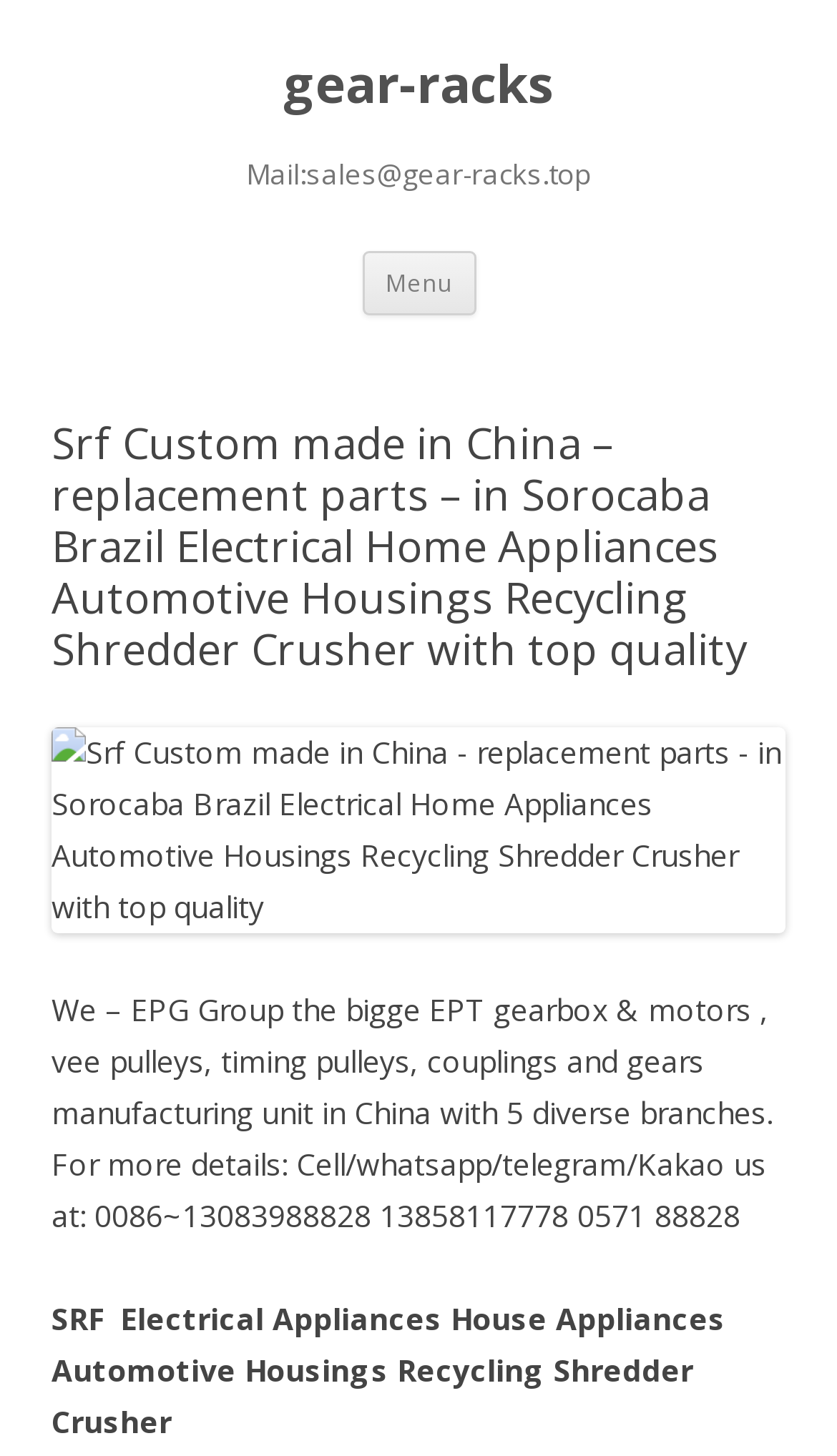What is the focus of the webpage?
Using the image as a reference, deliver a detailed and thorough answer to the question.

The webpage has a focus on gear-racks, which is evident from the heading and link on the webpage. The webpage is likely to provide information about gear-racks, their applications, and how EPG Group manufactures them.